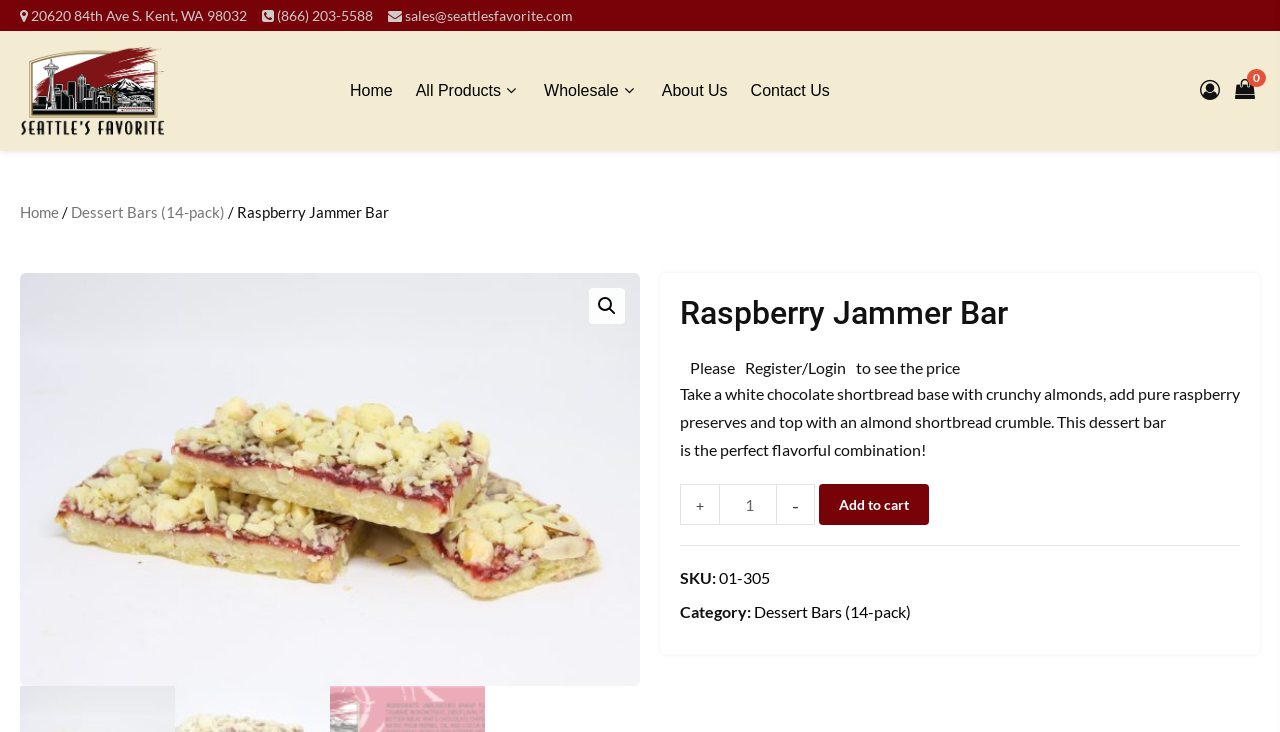Please identify the bounding box coordinates of where to click in order to follow the instruction: "Increase the product quantity".

[0.531, 0.661, 0.562, 0.717]